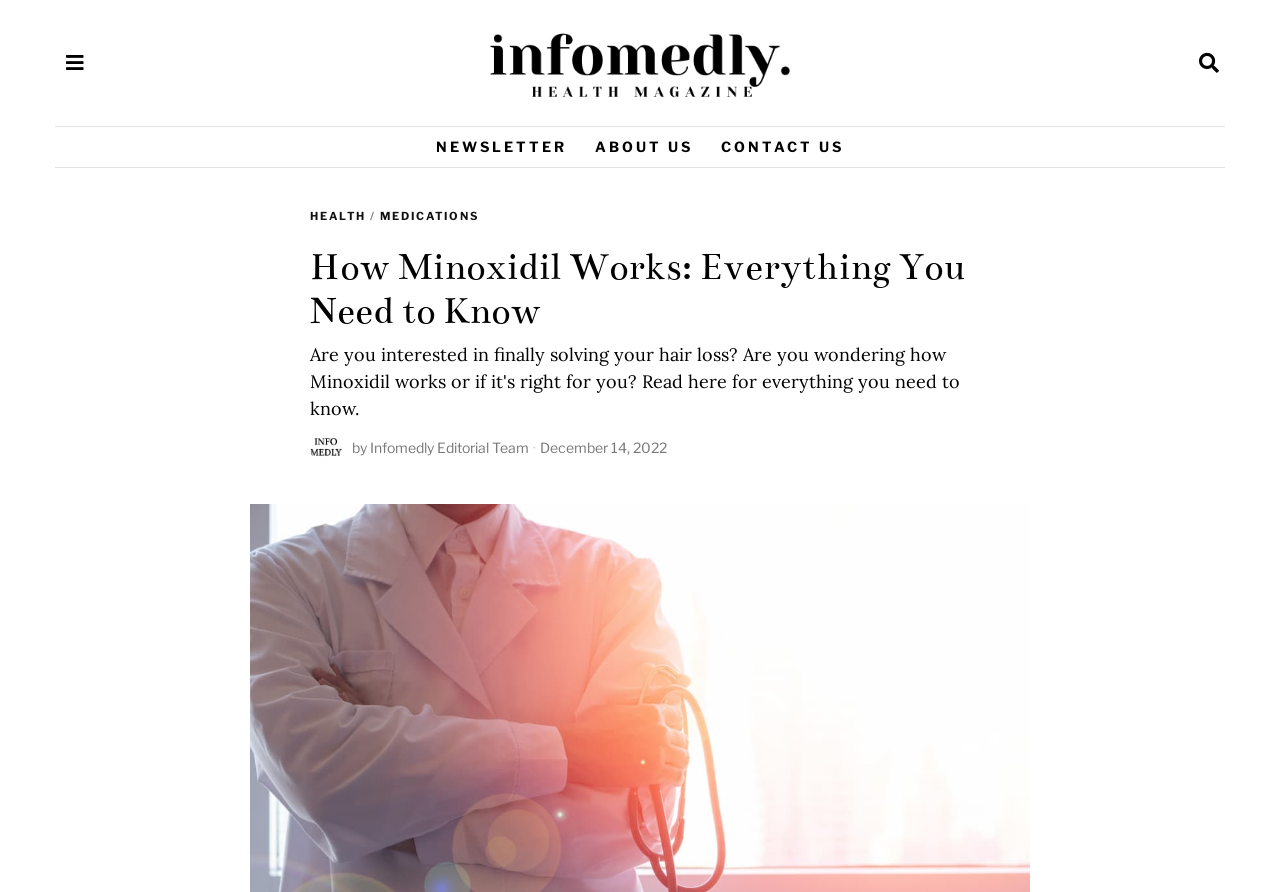Extract the top-level heading from the webpage and provide its text.

How Minoxidil Works: Everything You Need to Know